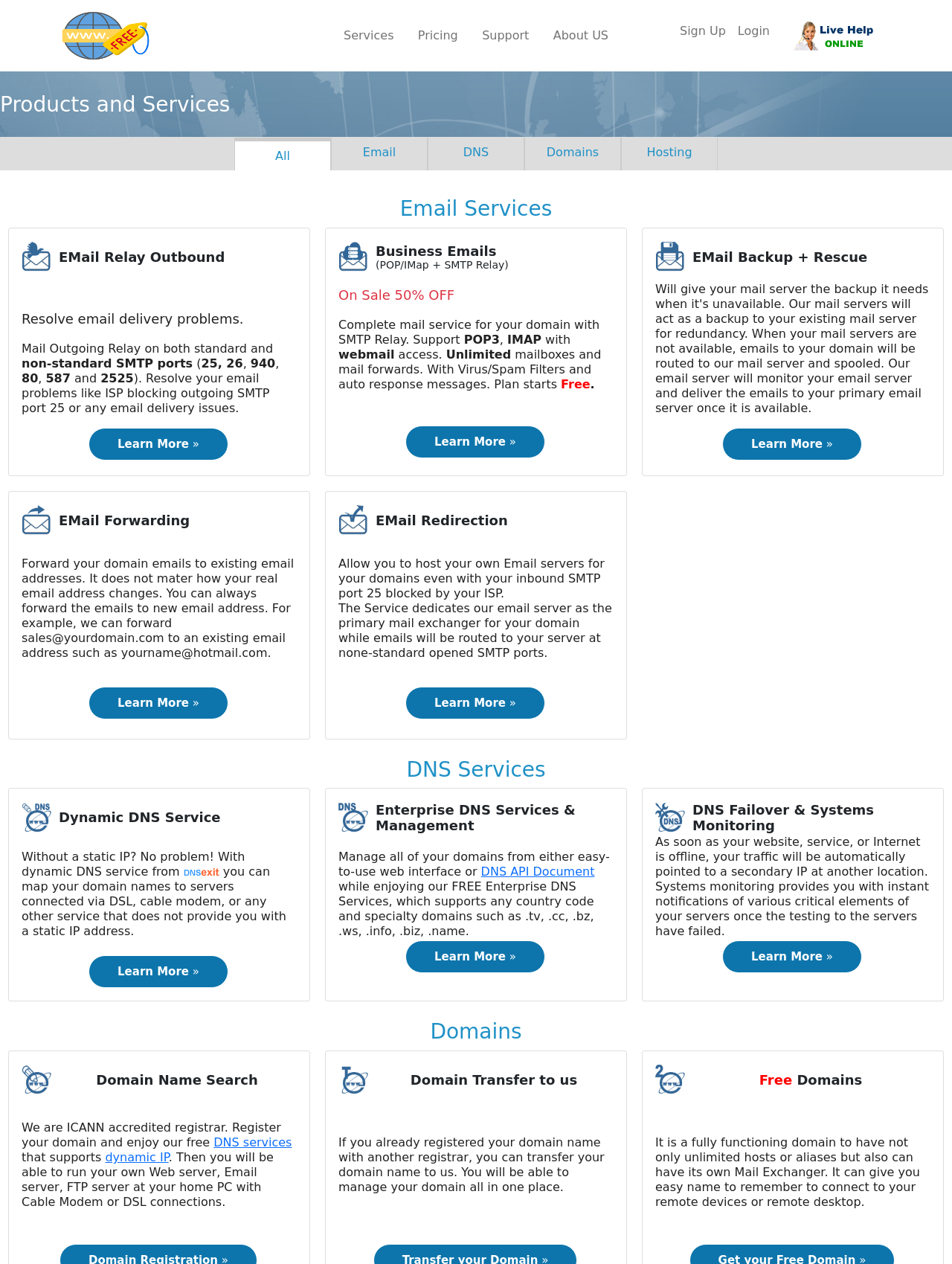What is the benefit of Email Redirection?
Could you answer the question with a detailed and thorough explanation?

The benefit of Email Redirection is that it allows users to host their own email servers for their domains even if their inbound SMTP port 25 is blocked by their ISP, by dedicating the service's email server as the primary mail exchanger for the domain and routing emails to the user's server at non-standard opened SMTP ports.